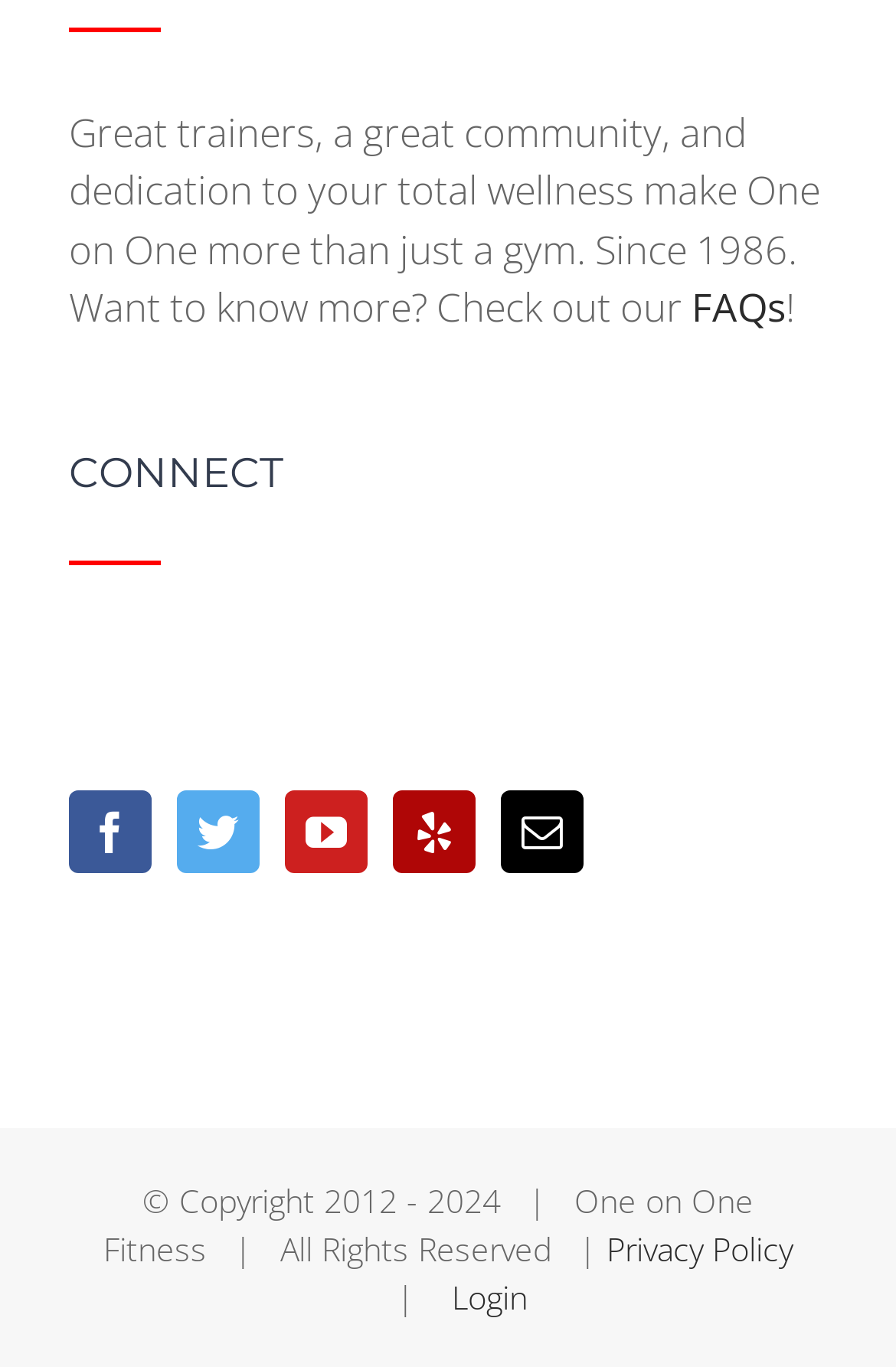Please specify the bounding box coordinates of the element that should be clicked to execute the given instruction: 'View industry solutions'. Ensure the coordinates are four float numbers between 0 and 1, expressed as [left, top, right, bottom].

None